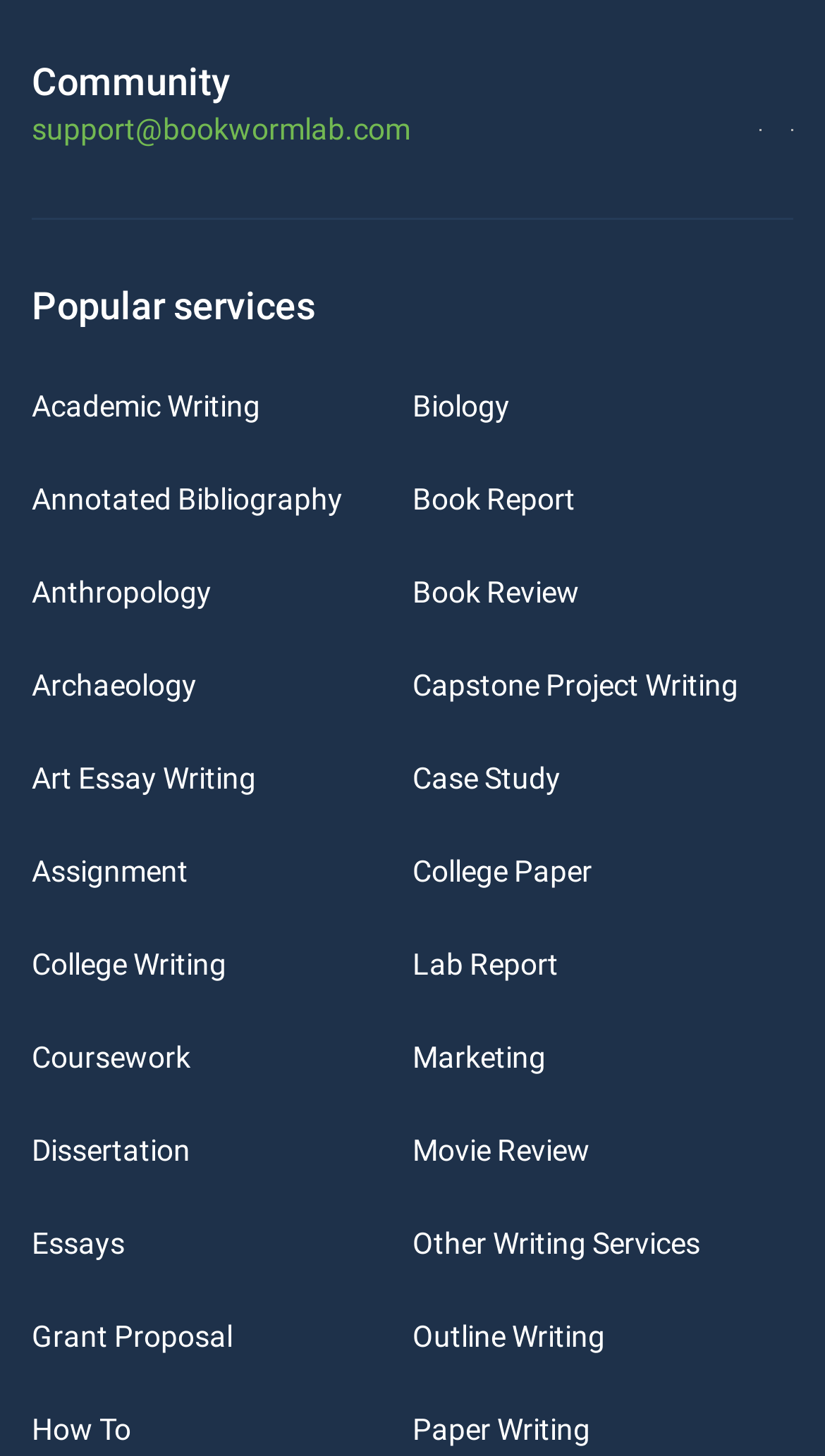Answer the question below with a single word or a brief phrase: 
What is the last writing service listed?

Paper Writing